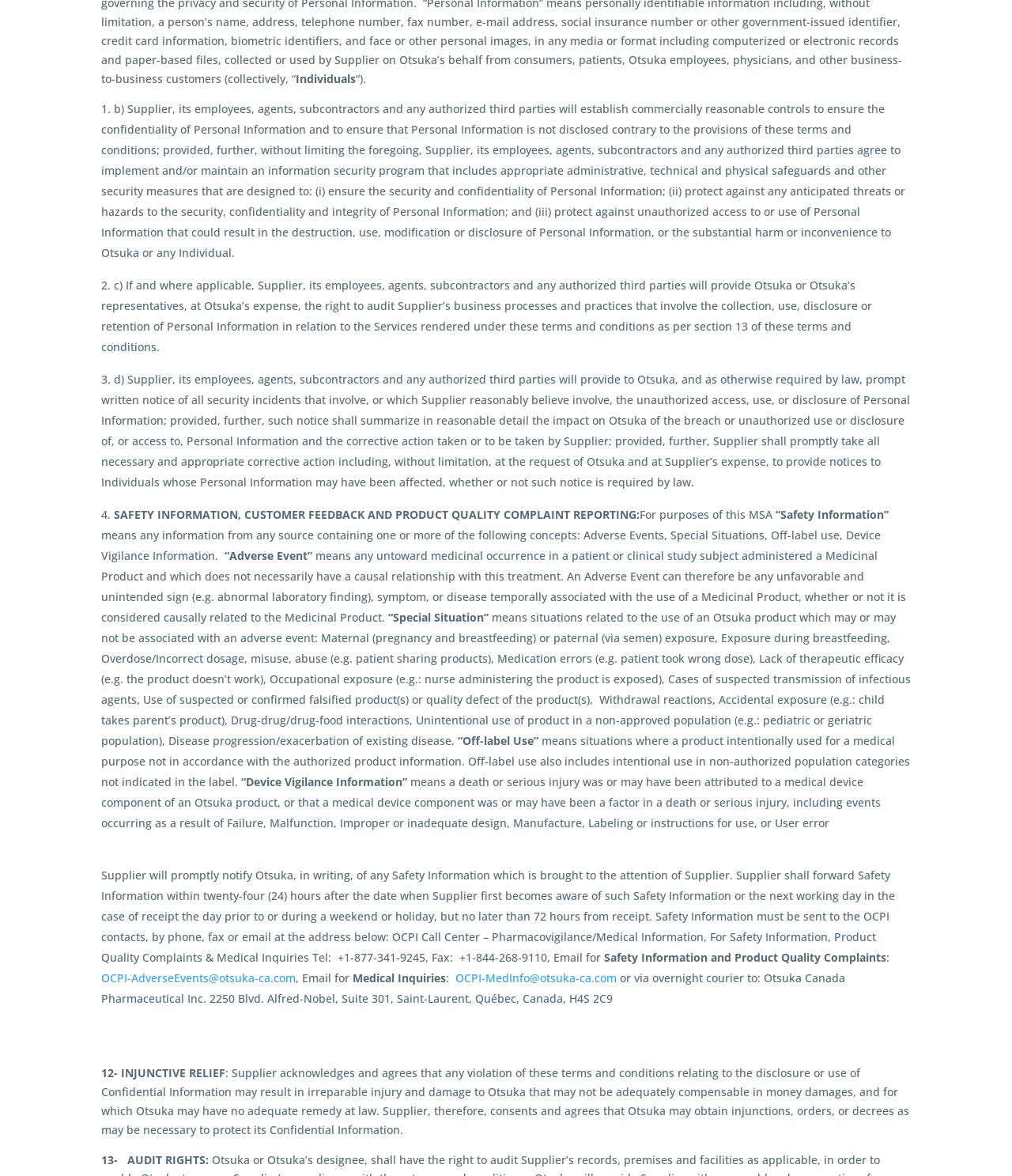Give a succinct answer to this question in a single word or phrase: 
What is Safety Information?

Adverse Events, Special Situations, Off-label use, Device Vigilance Information